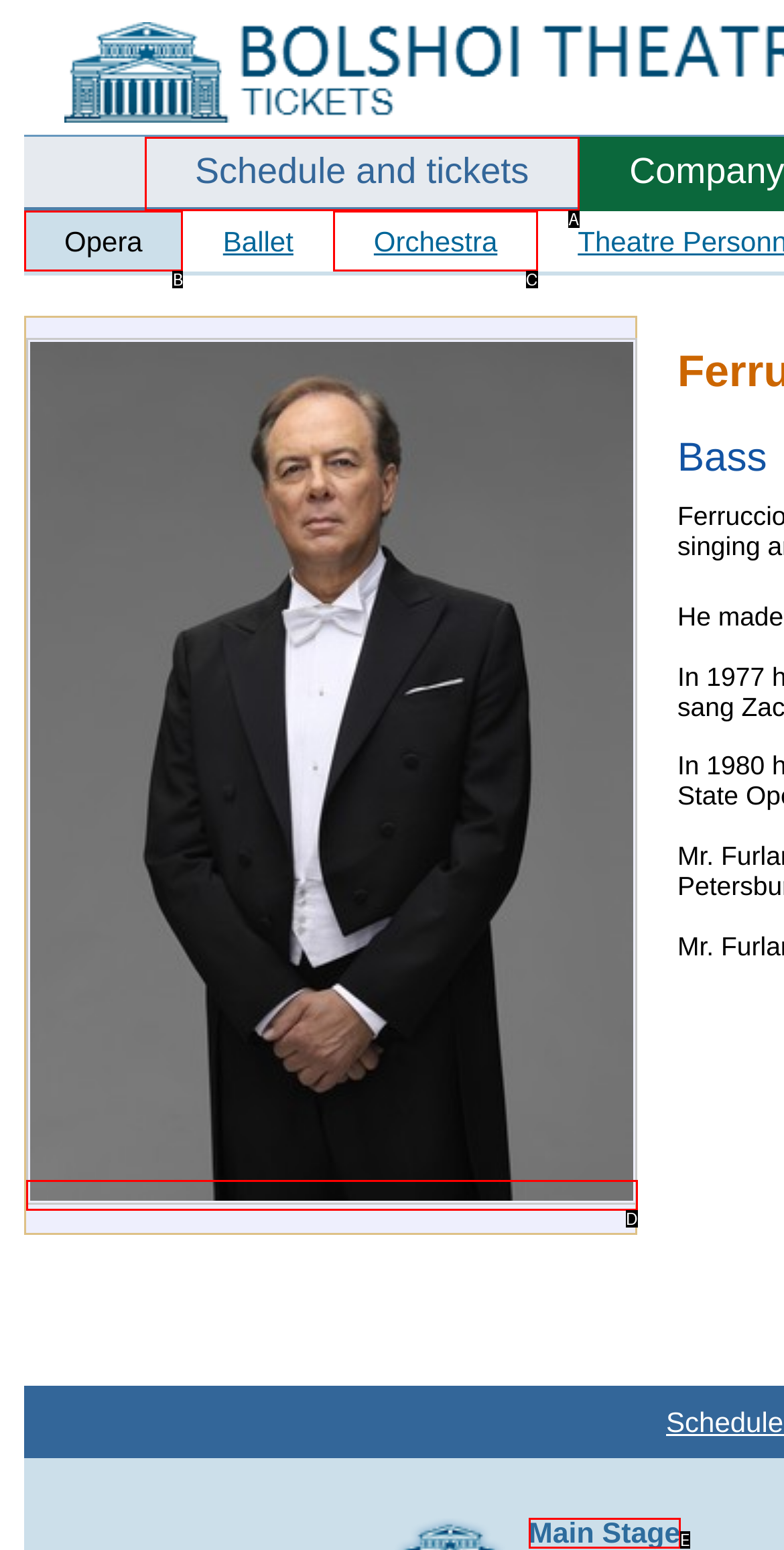Pick the option that corresponds to: Main Stage
Provide the letter of the correct choice.

E